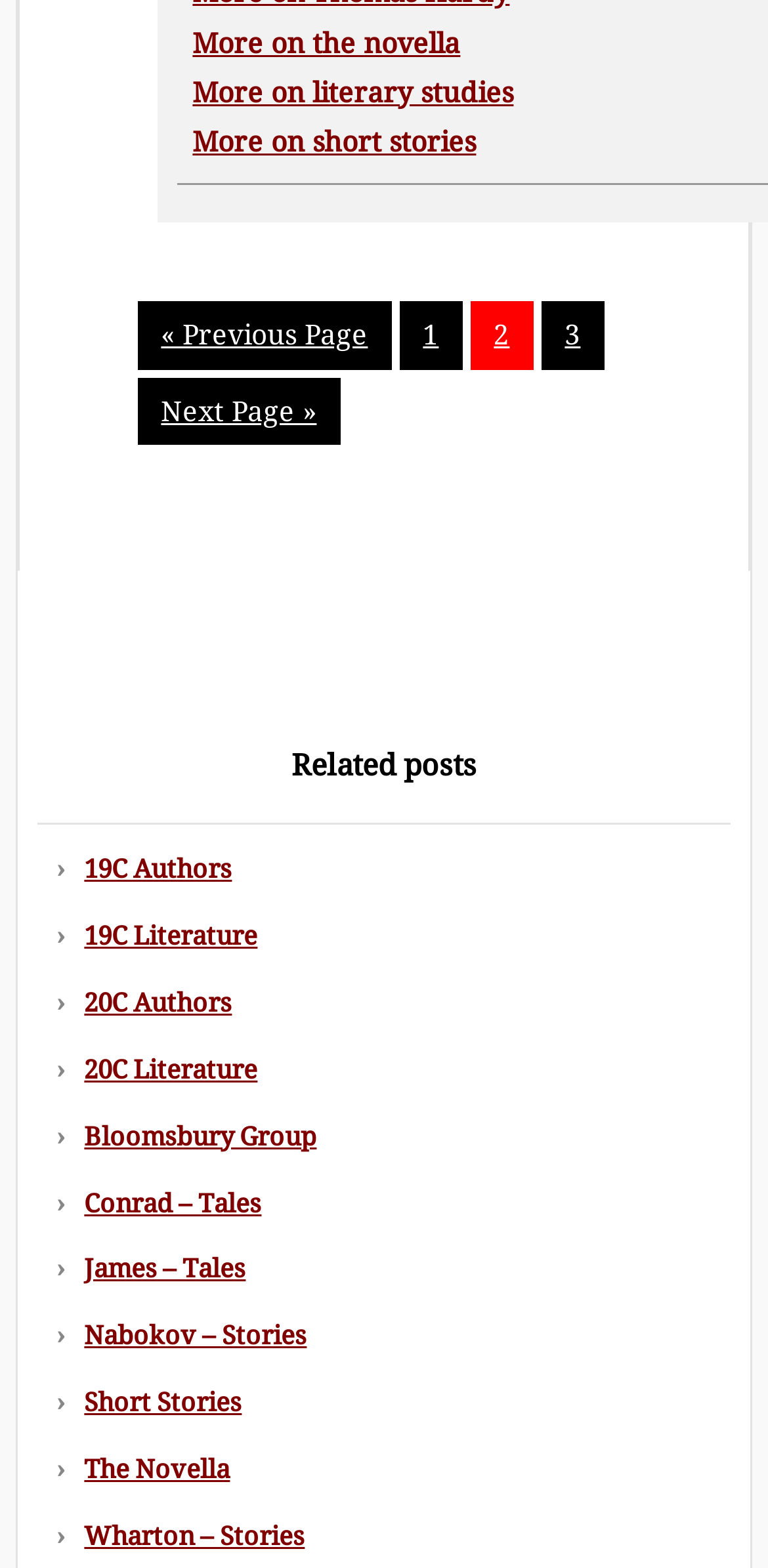Please specify the bounding box coordinates of the area that should be clicked to accomplish the following instruction: "visit the third link". The coordinates should consist of four float numbers between 0 and 1, i.e., [left, top, right, bottom].

None